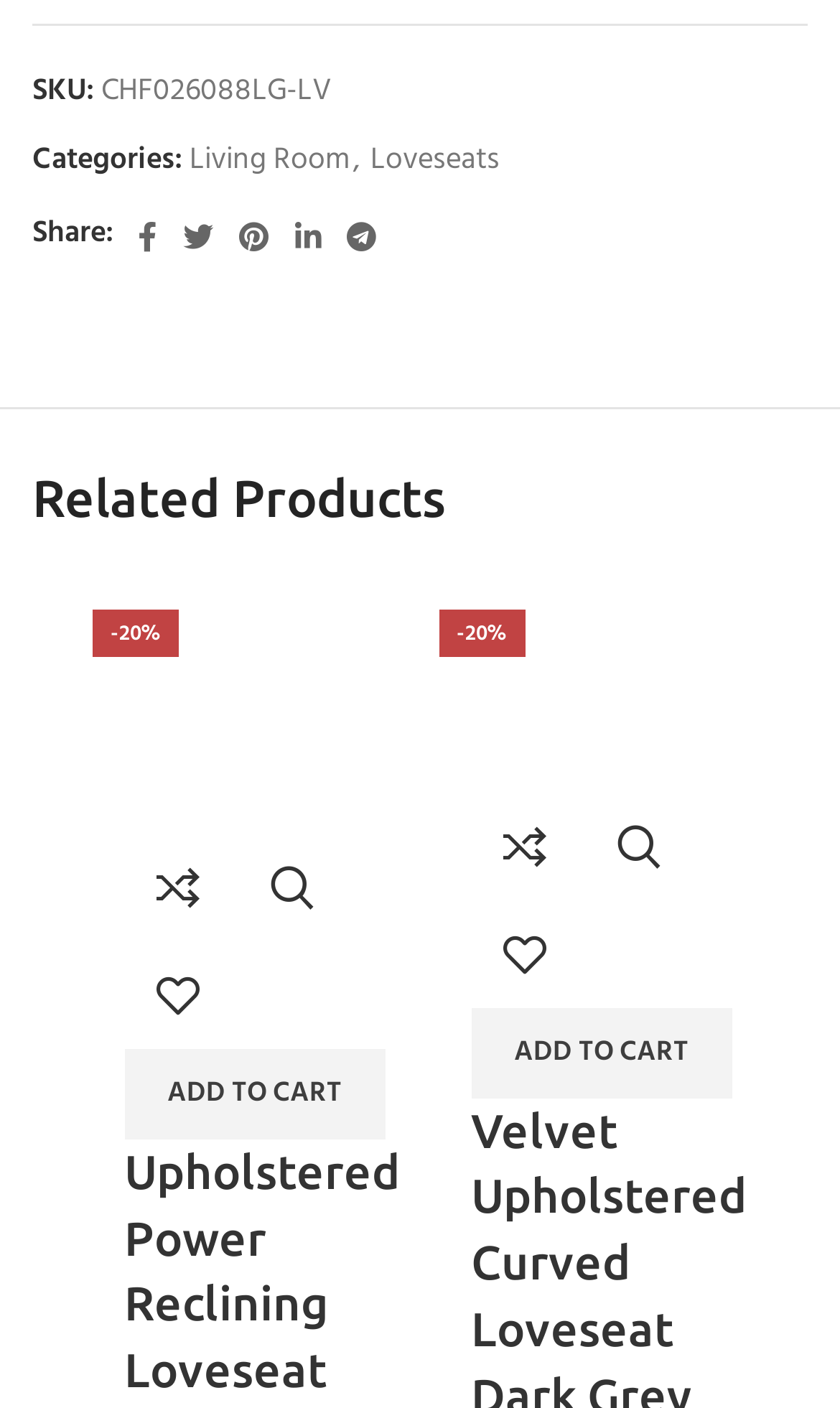Respond to the question below with a concise word or phrase:
What is the product SKU?

CHF026088LG-LV